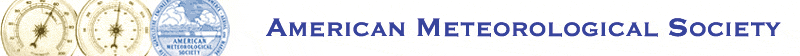What is the purpose of the logo?
Refer to the image and provide a one-word or short phrase answer.

Identity and promotion